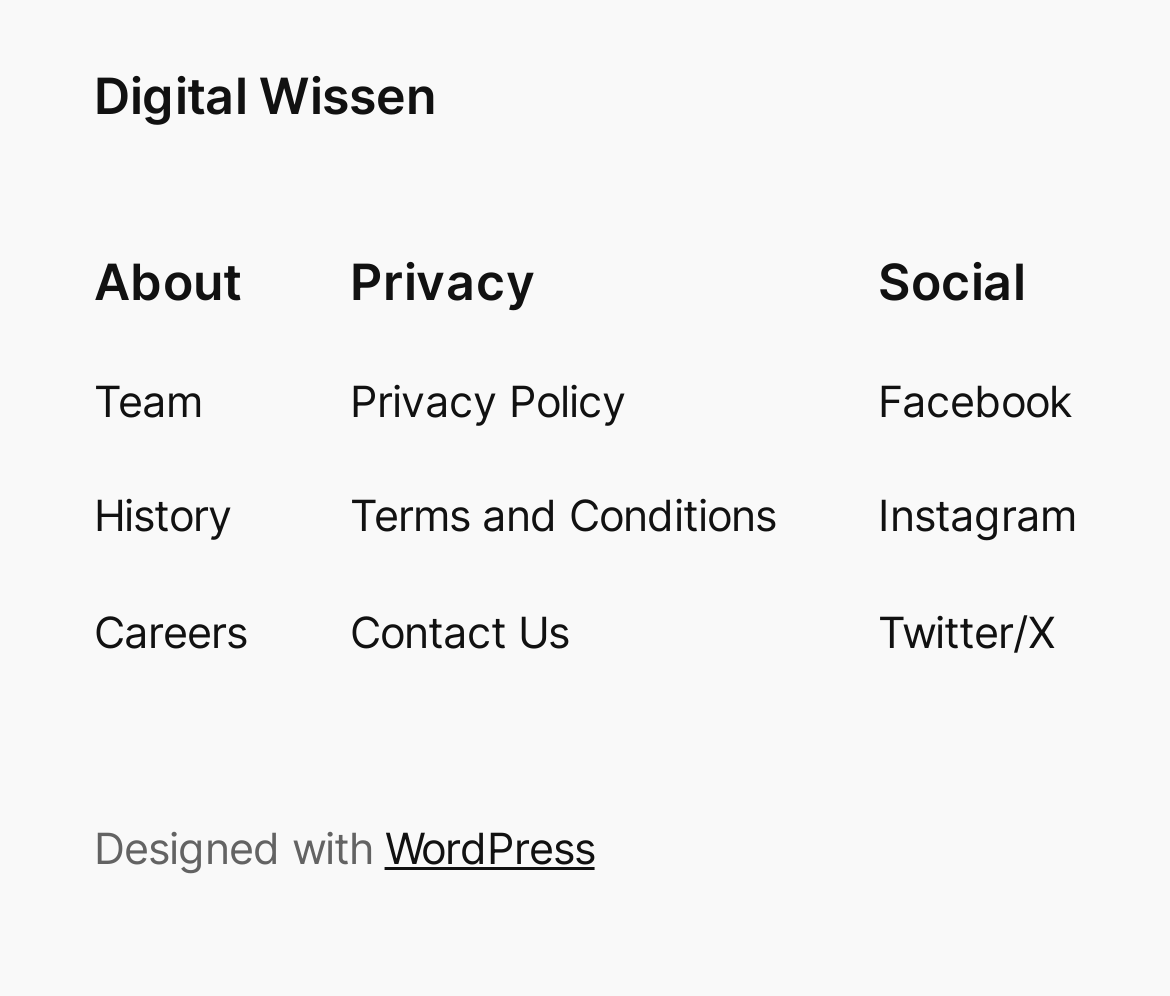Identify and provide the bounding box coordinates of the UI element described: "Twitter/X". The coordinates should be formatted as [left, top, right, bottom], with each number being a float between 0 and 1.

[0.751, 0.601, 0.902, 0.669]